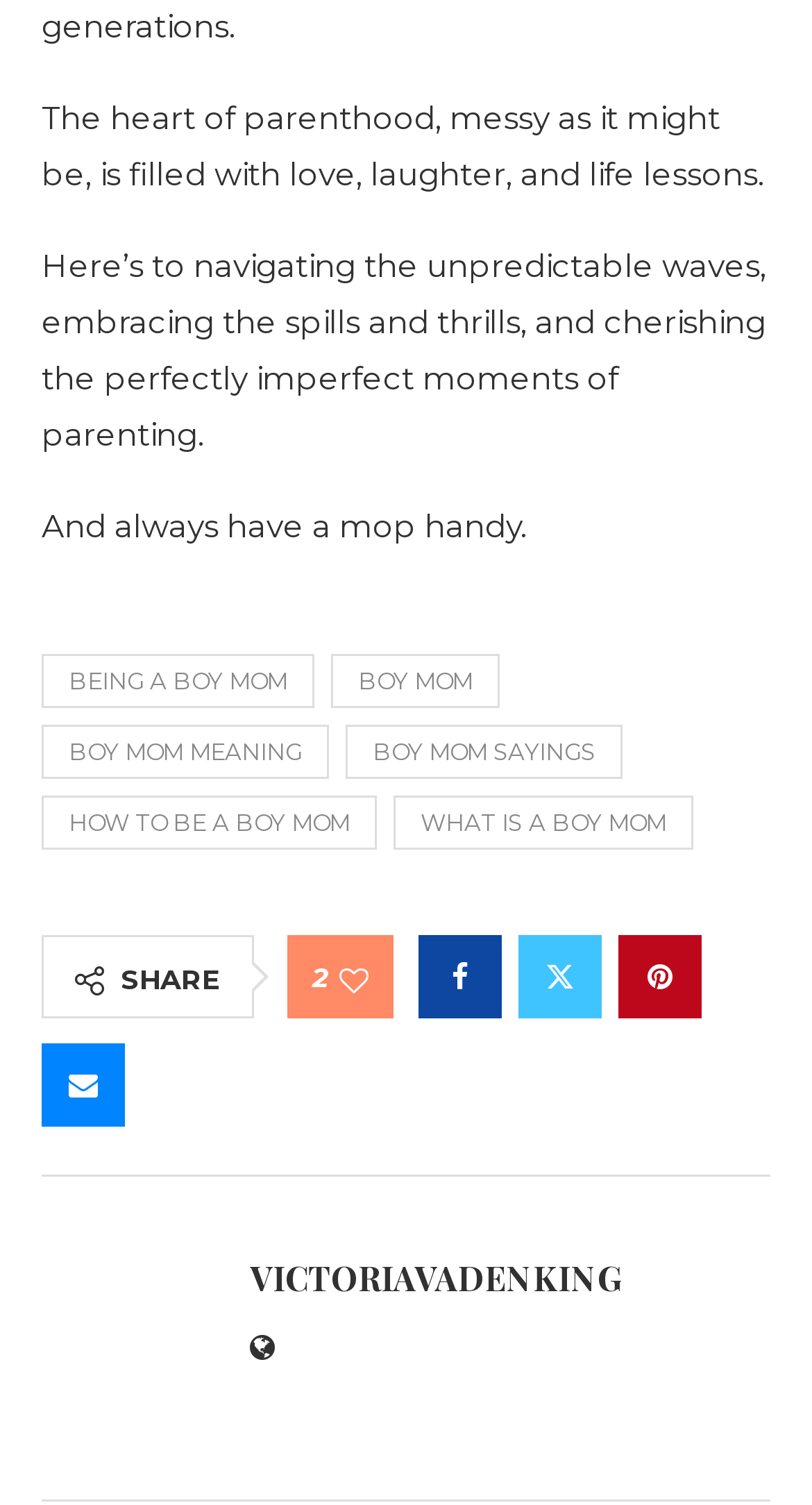Refer to the screenshot and give an in-depth answer to this question: What is the purpose of the mop mentioned?

The webpage mentions 'always have a mop handy' in a text, which suggests that the purpose of the mop is to clean up spills, likely referring to the messy aspects of parenting.